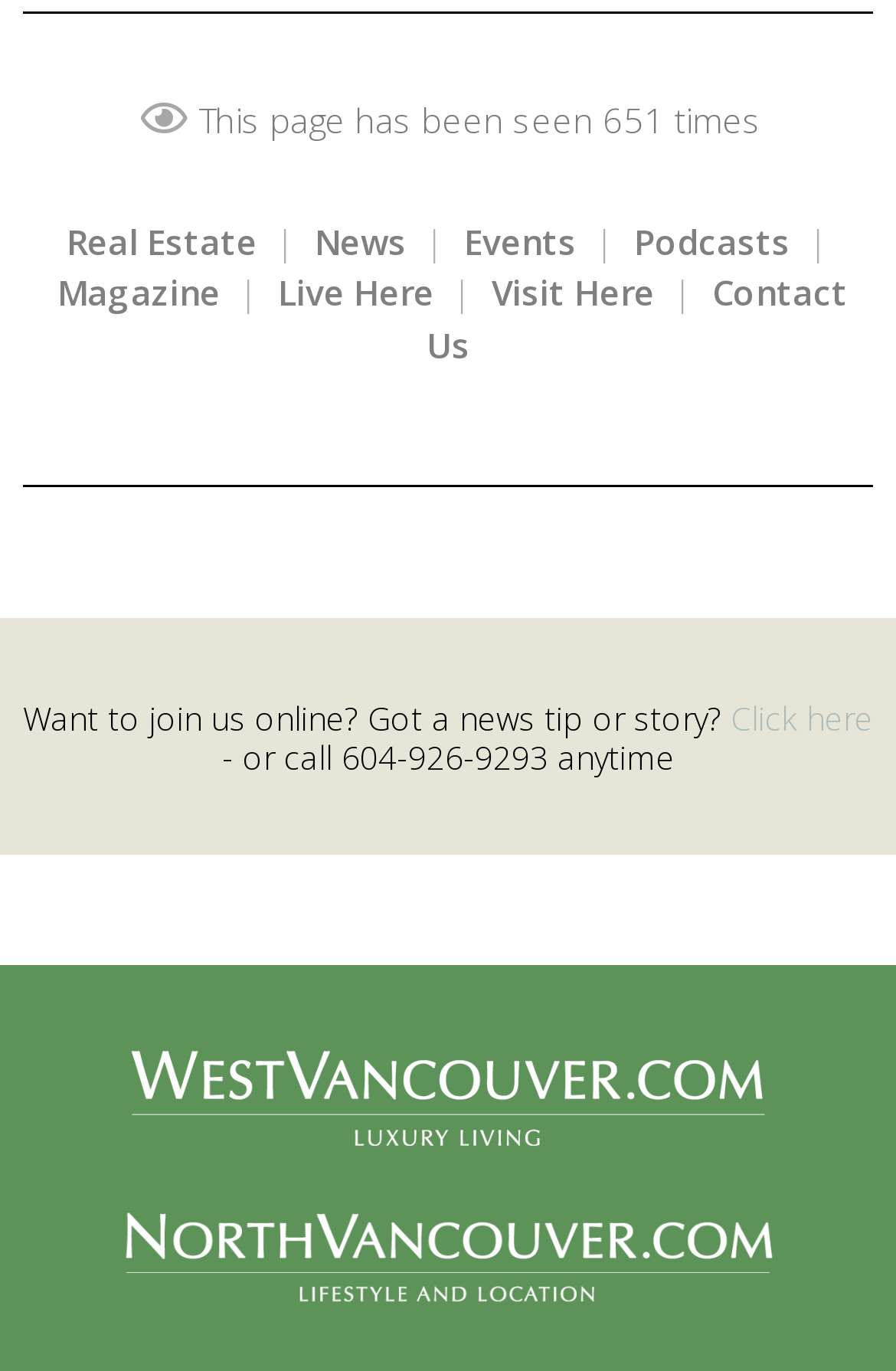Find the bounding box coordinates of the area to click in order to follow the instruction: "SEE MORE SUBMISSIONS...".

None